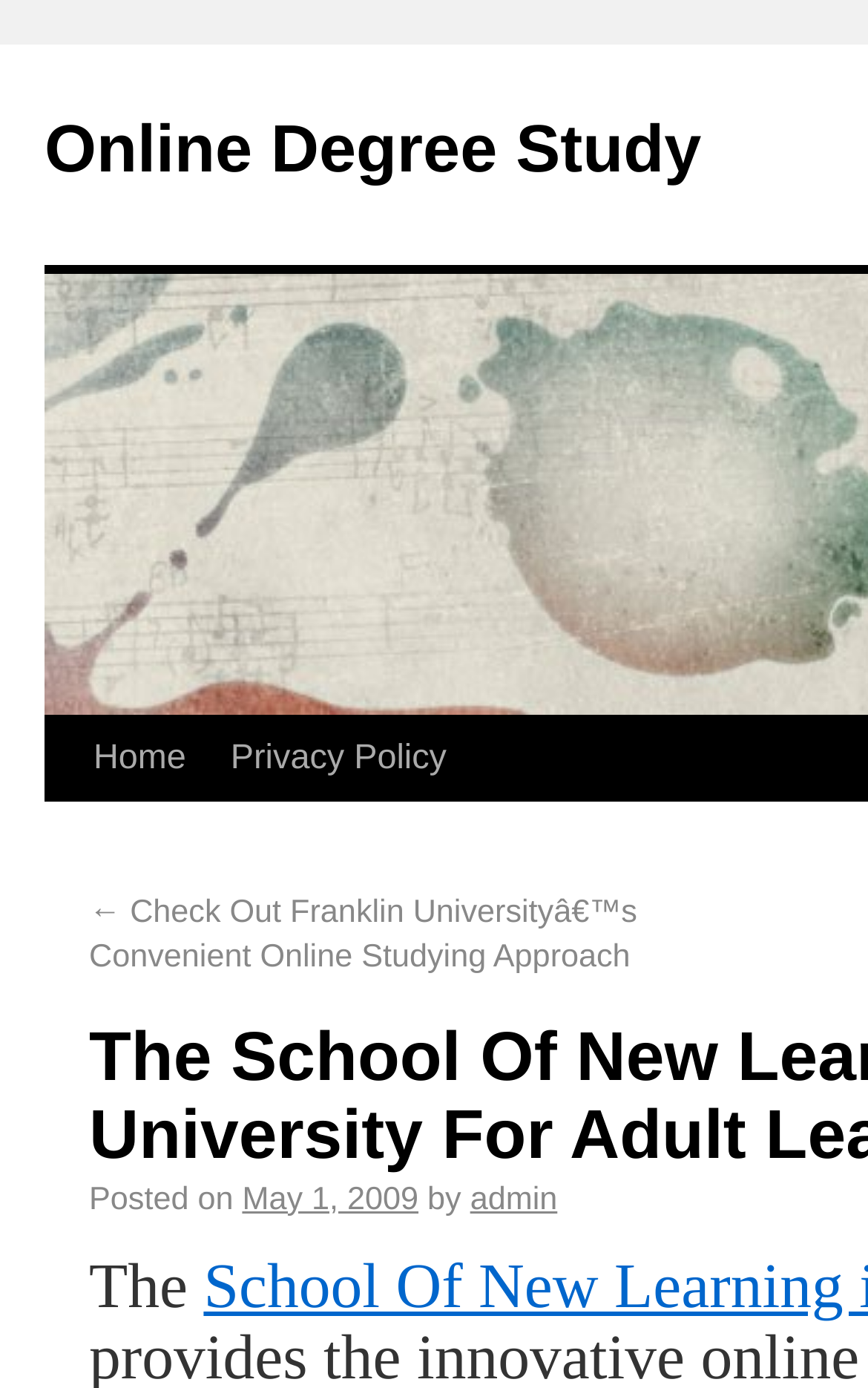Based on the image, provide a detailed response to the question:
What is the name of the author of the post?

The question asks for the name of the author of the post. By looking at the webpage, we can see that the author of the post is mentioned as 'admin' which is linked and located next to the 'by' text.